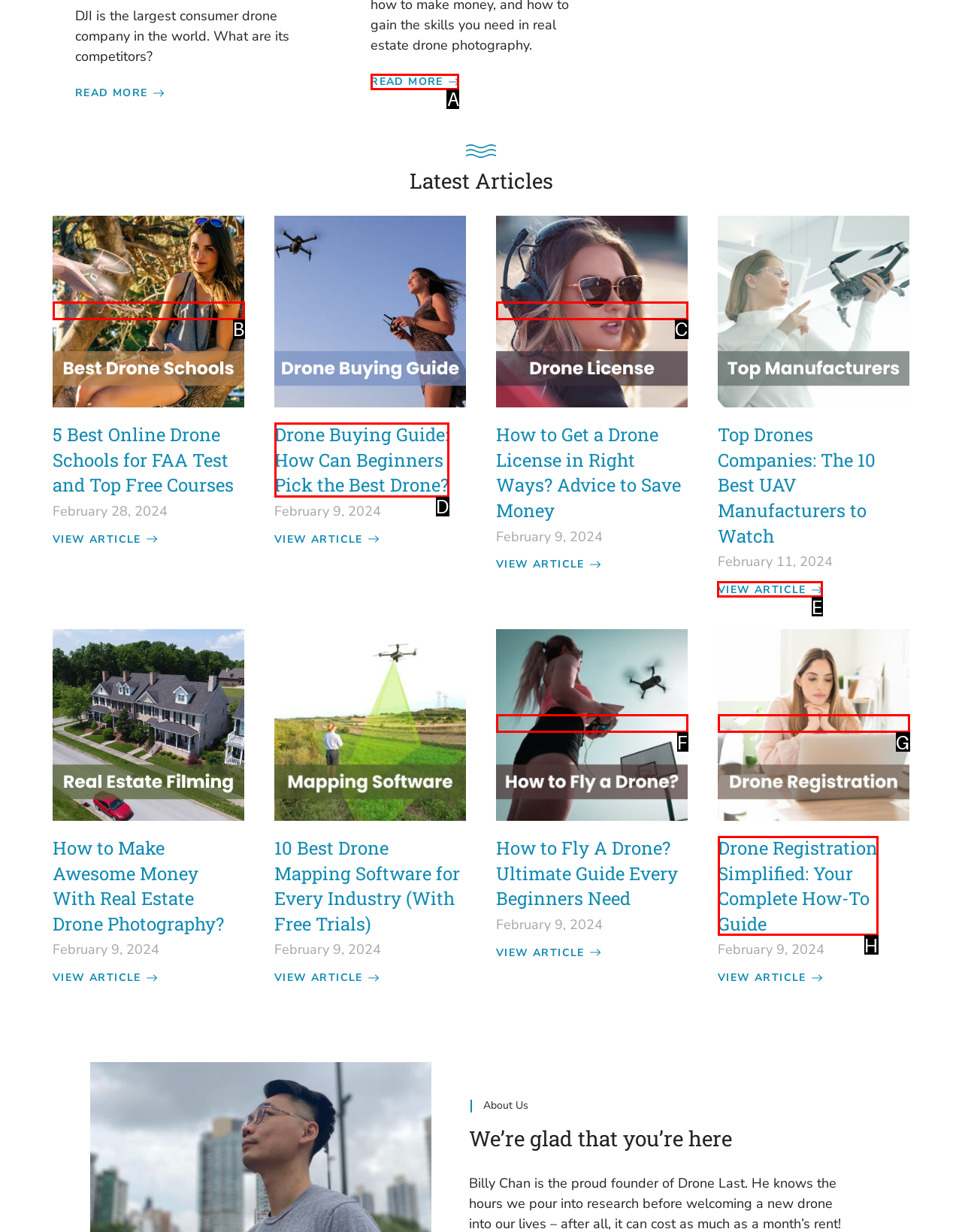Determine the right option to click to perform this task: Explore top drone companies
Answer with the correct letter from the given choices directly.

E